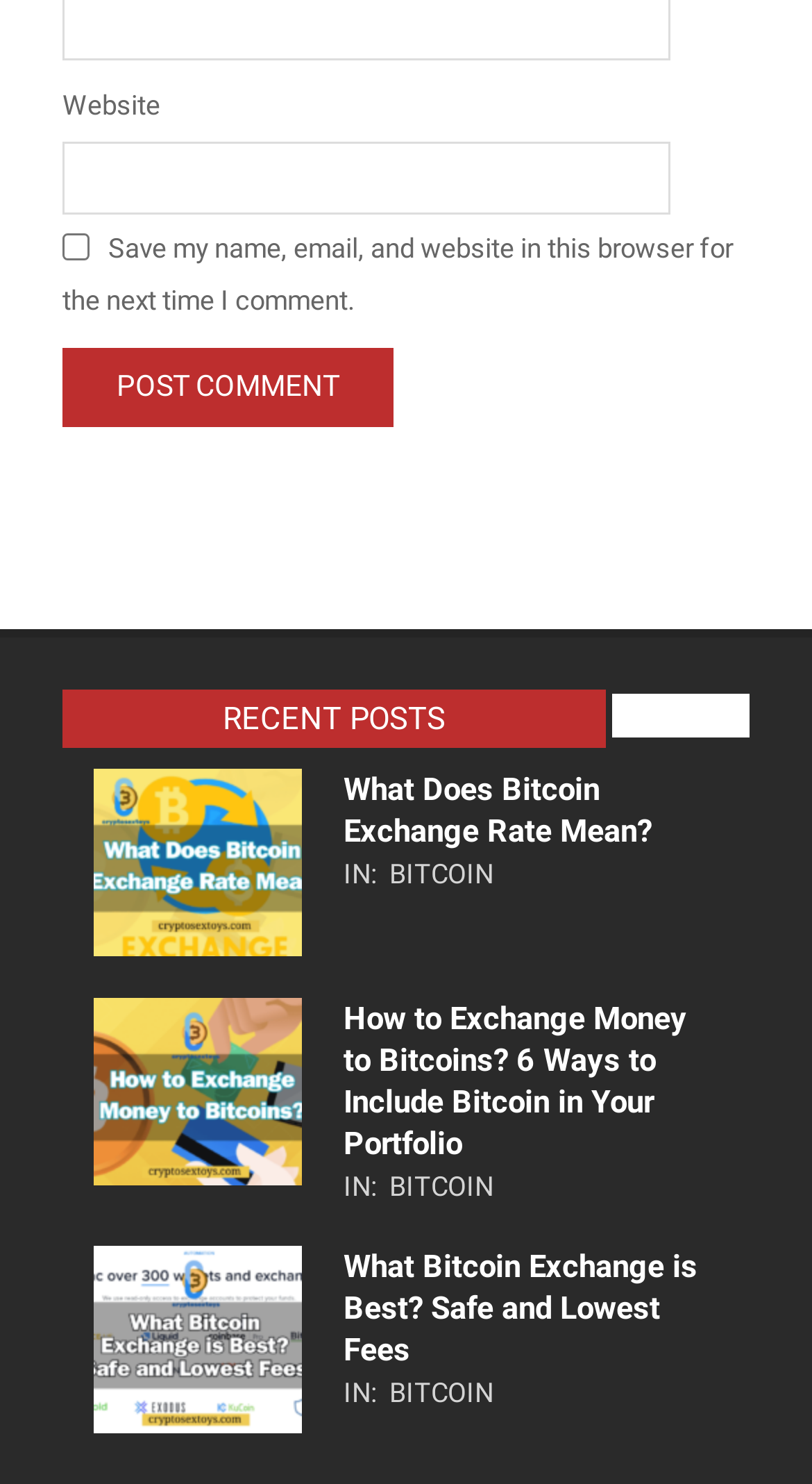Find the bounding box of the element with the following description: "name="submit" value="Post Comment"". The coordinates must be four float numbers between 0 and 1, formatted as [left, top, right, bottom].

[0.077, 0.235, 0.485, 0.287]